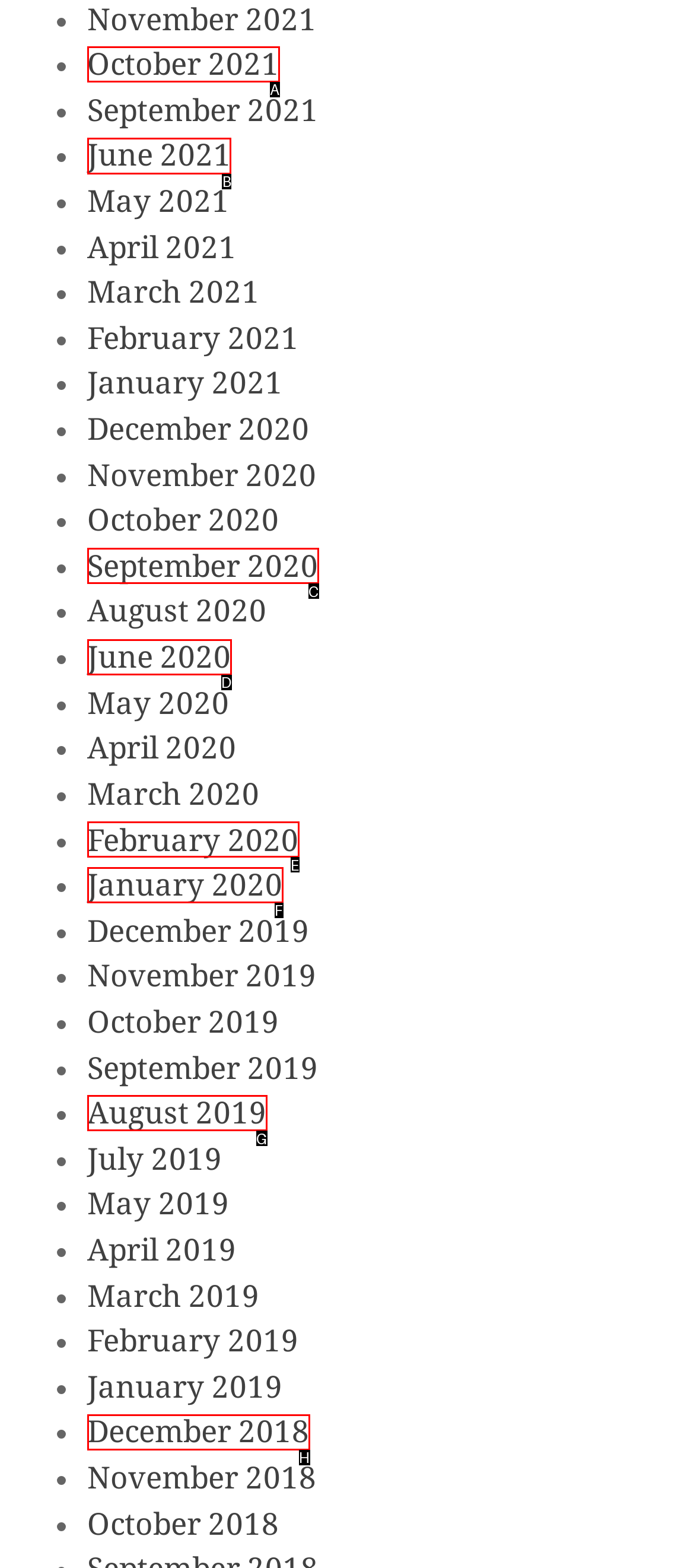Determine the letter of the UI element that you need to click to perform the task: View June 2021.
Provide your answer with the appropriate option's letter.

B